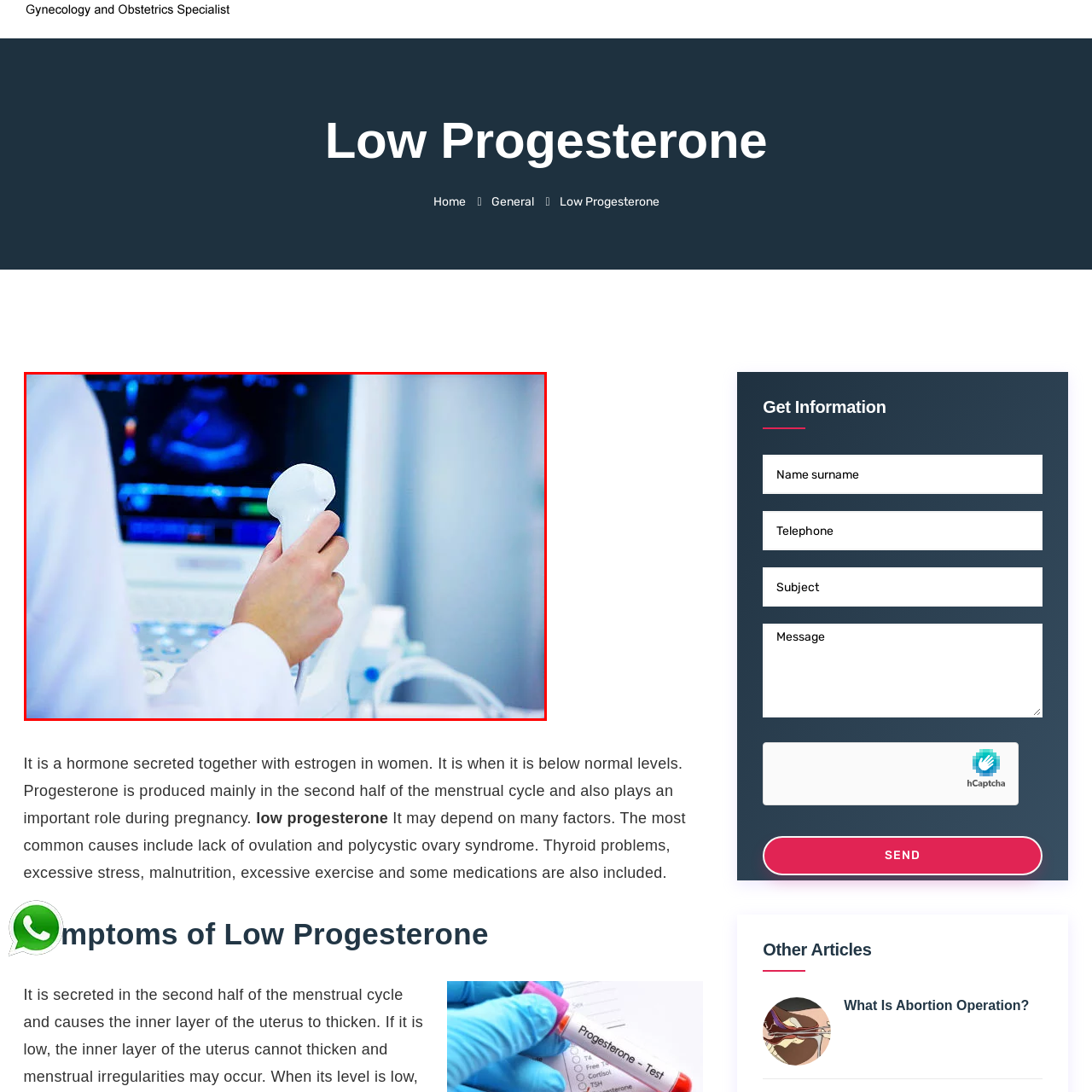Focus your attention on the image enclosed by the red boundary and provide a thorough answer to the question that follows, based on the image details: What is displayed on the ultrasound machine's monitor?

The image shows the healthcare professional standing in front of an ultrasound machine, and on the monitor of this machine, a faint image is displayed. This image is likely a real-time image of the inside of the body, captured by the ultrasound transducer.